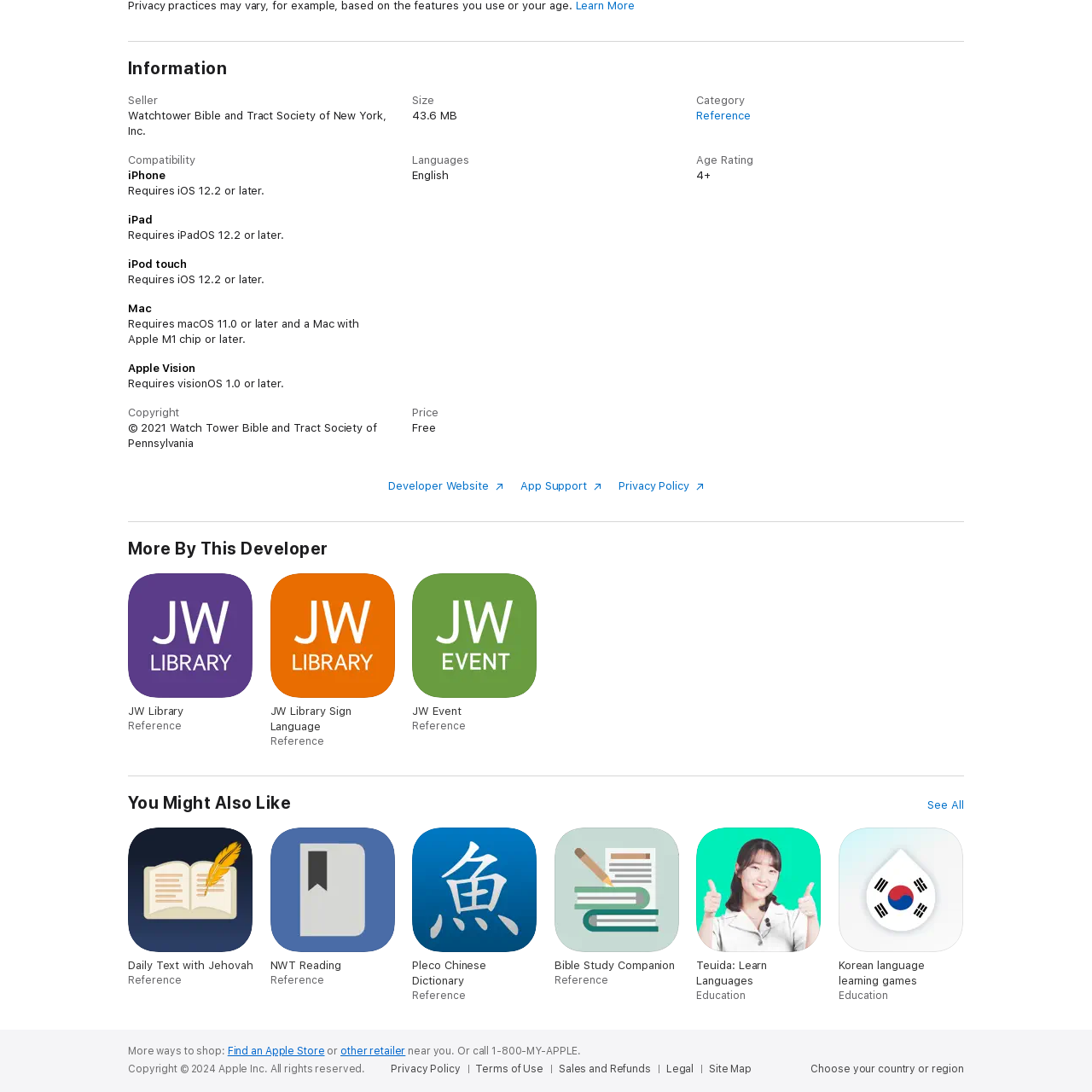Please pinpoint the bounding box coordinates for the region I should click to adhere to this instruction: "Click the 'Developer Website' link".

[0.356, 0.439, 0.461, 0.45]